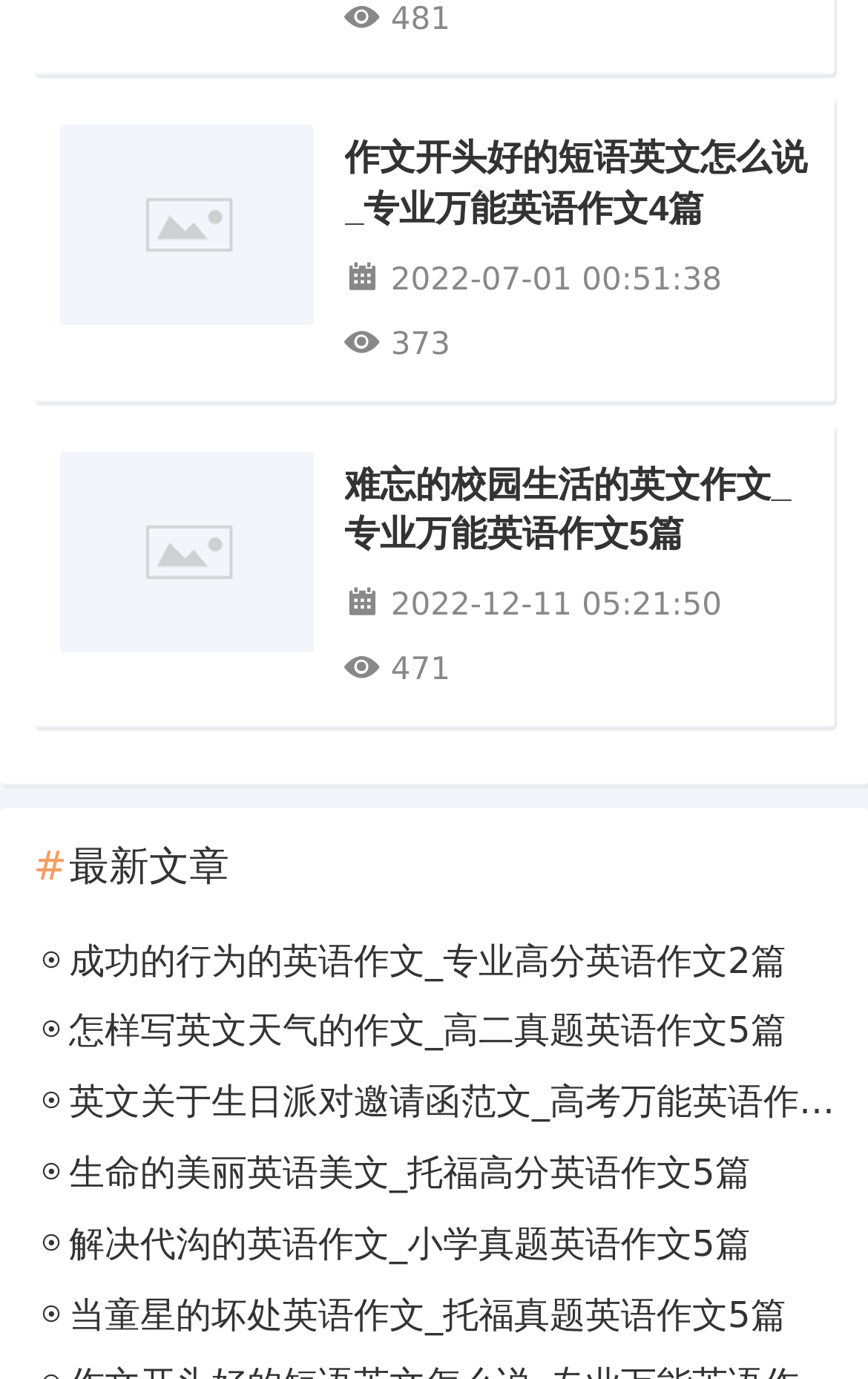Please find the bounding box coordinates for the clickable element needed to perform this instruction: "read the article about unforgettable campus life in English".

[0.068, 0.327, 0.362, 0.487]